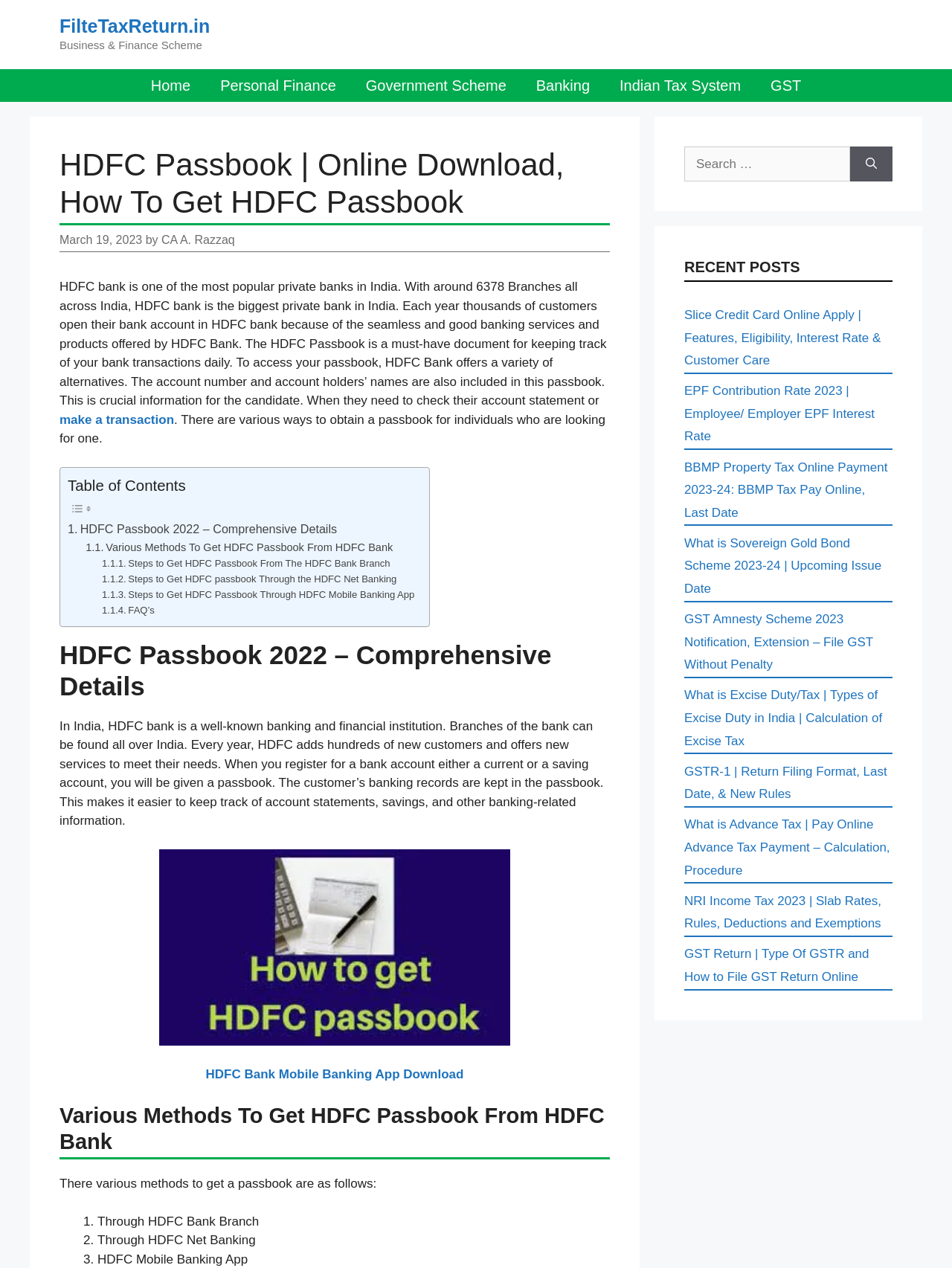Who wrote the article on this webpage?
Using the image provided, answer with just one word or phrase.

CA A. Razzaq